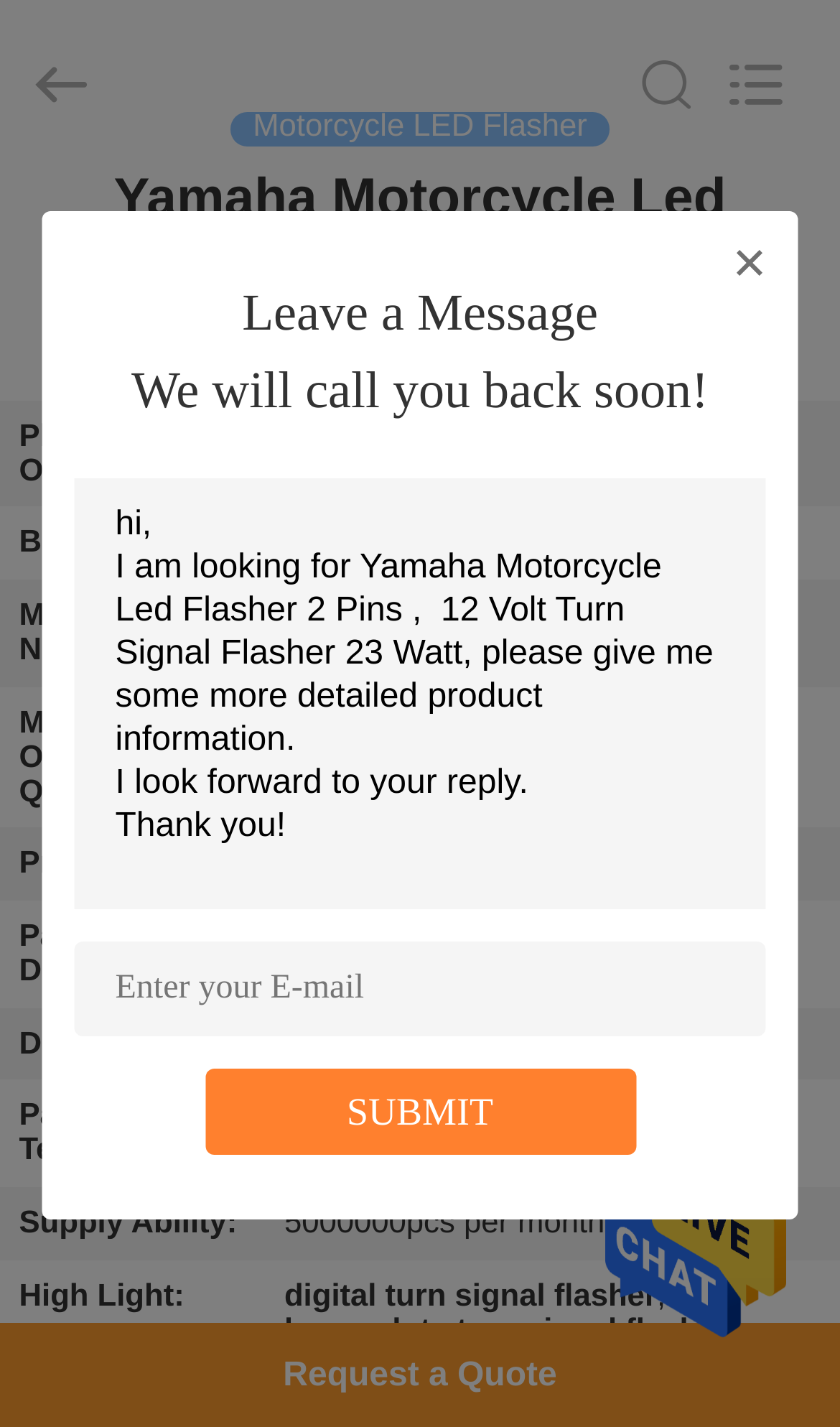Determine the bounding box coordinates of the clickable element necessary to fulfill the instruction: "Enter your E-mail". Provide the coordinates as four float numbers within the 0 to 1 range, i.e., [left, top, right, bottom].

[0.088, 0.66, 0.912, 0.726]